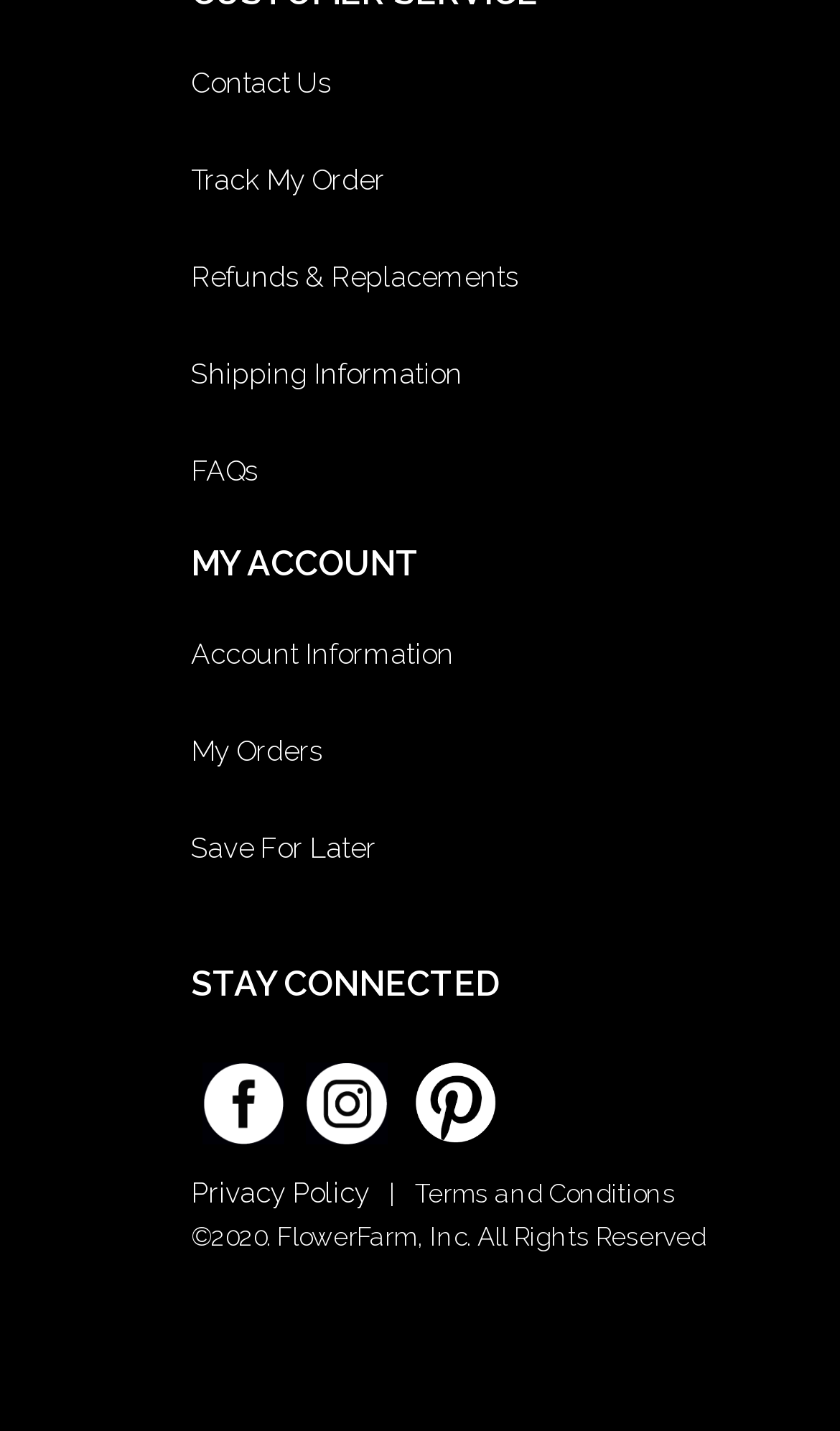What is the name of the company?
Please craft a detailed and exhaustive response to the question.

The company name can be found at the bottom of the webpage, in the copyright section, which states '©2020. FlowerFarm, Inc. All Rights Reserved'.